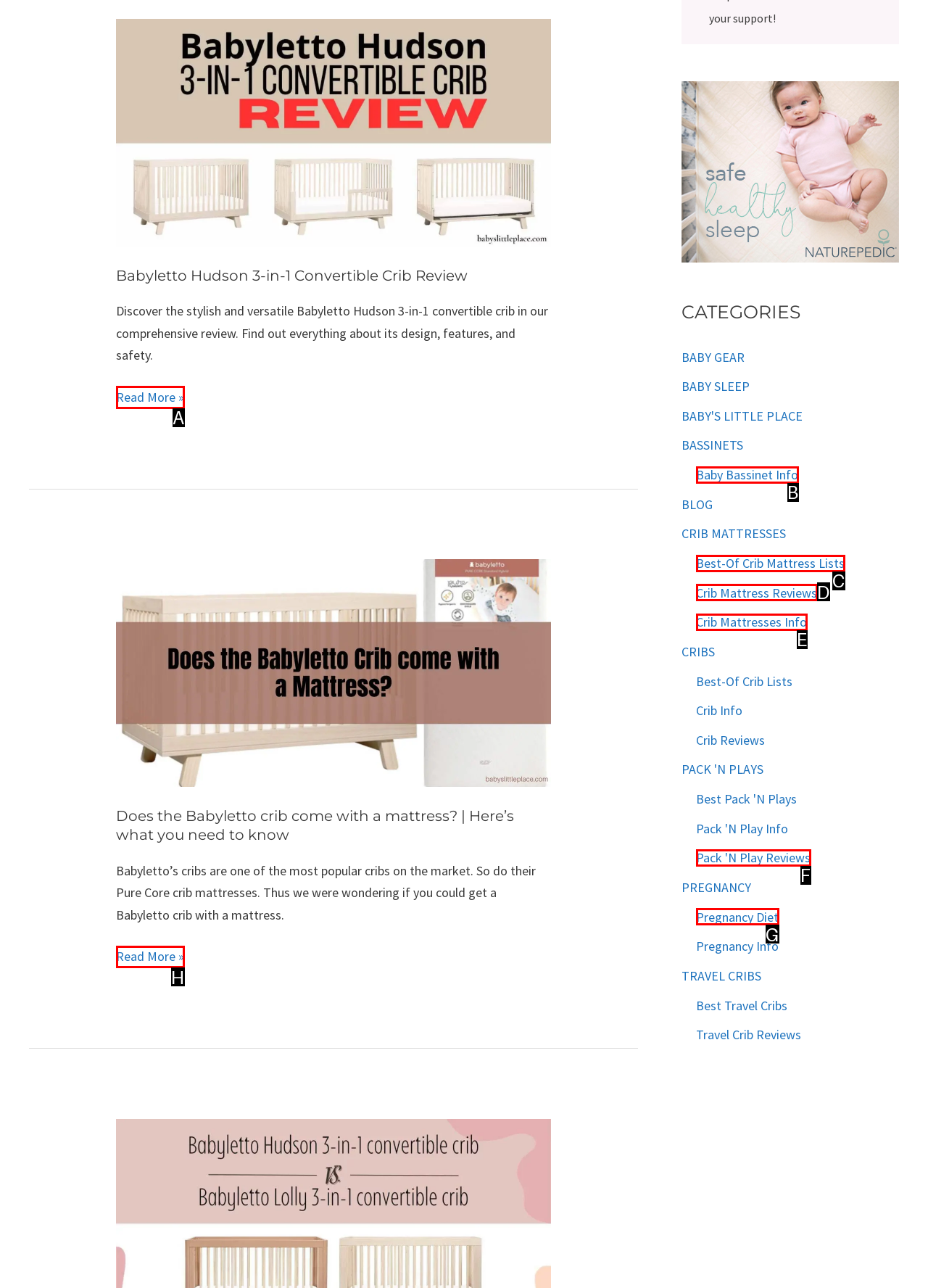Which option best describes: Best-Of Crib Mattress Lists
Respond with the letter of the appropriate choice.

C